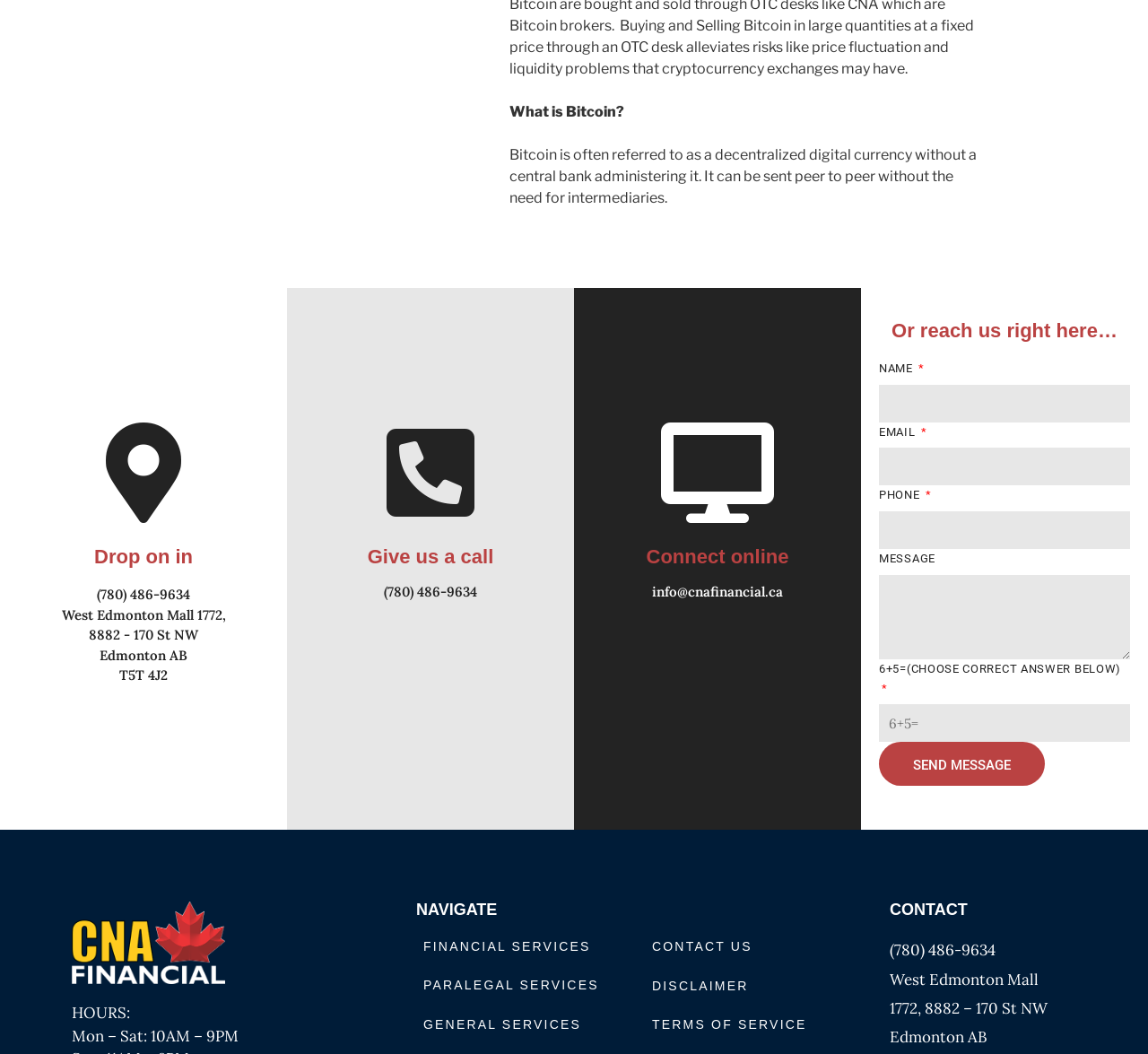Please identify the bounding box coordinates of where to click in order to follow the instruction: "Click the SEND MESSAGE button".

[0.766, 0.704, 0.91, 0.746]